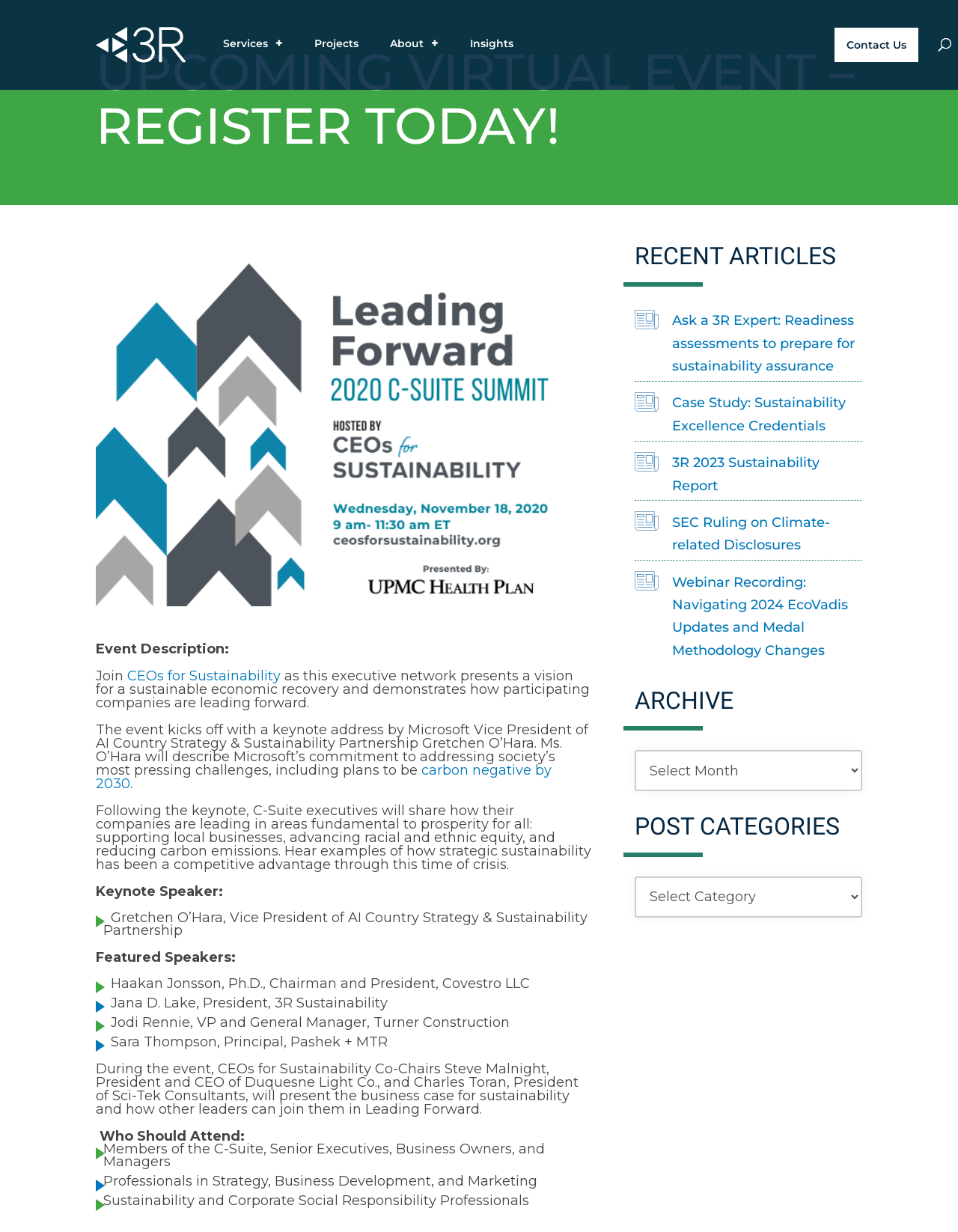Please provide the bounding box coordinates in the format (top-left x, top-left y, bottom-right x, bottom-right y). Remember, all values are floating point numbers between 0 and 1. What is the bounding box coordinate of the region described as: About

[0.407, 0.031, 0.458, 0.07]